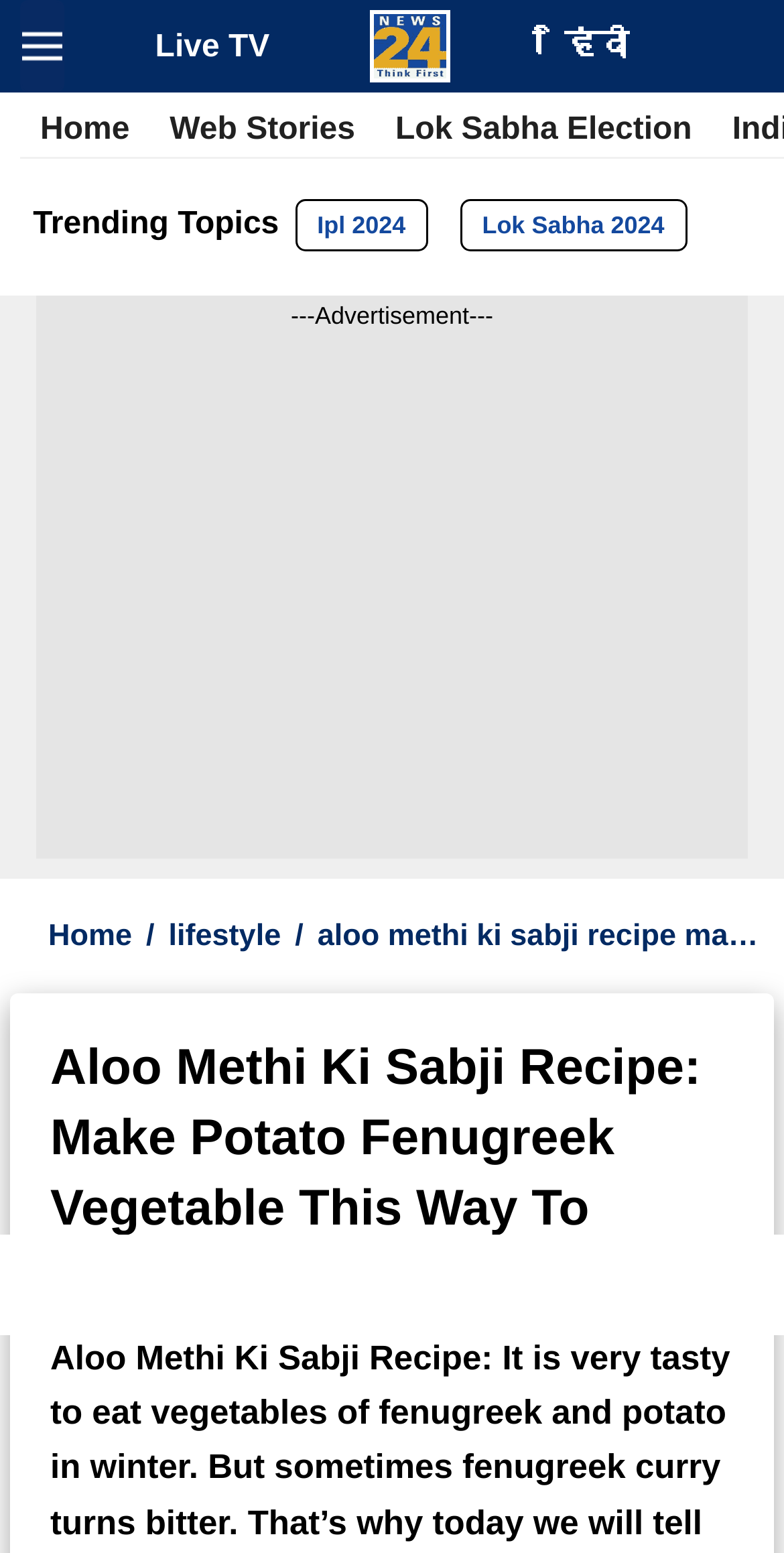Can you identify the bounding box coordinates of the clickable region needed to carry out this instruction: 'Go to lifestyle page'? The coordinates should be four float numbers within the range of 0 to 1, stated as [left, top, right, bottom].

[0.168, 0.592, 0.358, 0.614]